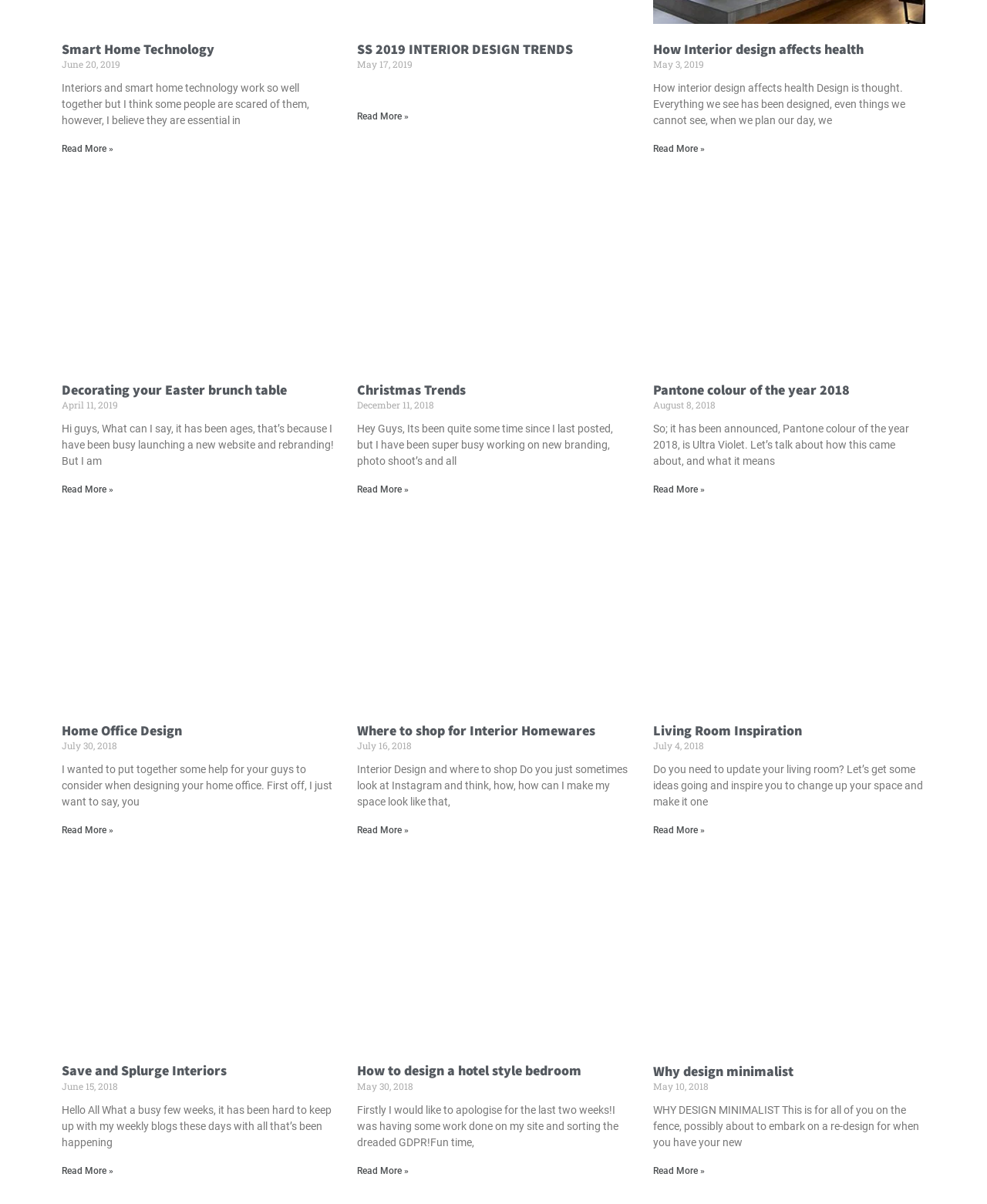Provide a thorough and detailed response to the question by examining the image: 
What is the title of the first article?

I looked at the first article element [422] and found the heading element [700] with the text 'Smart Home Technology', which is the title of the first article.